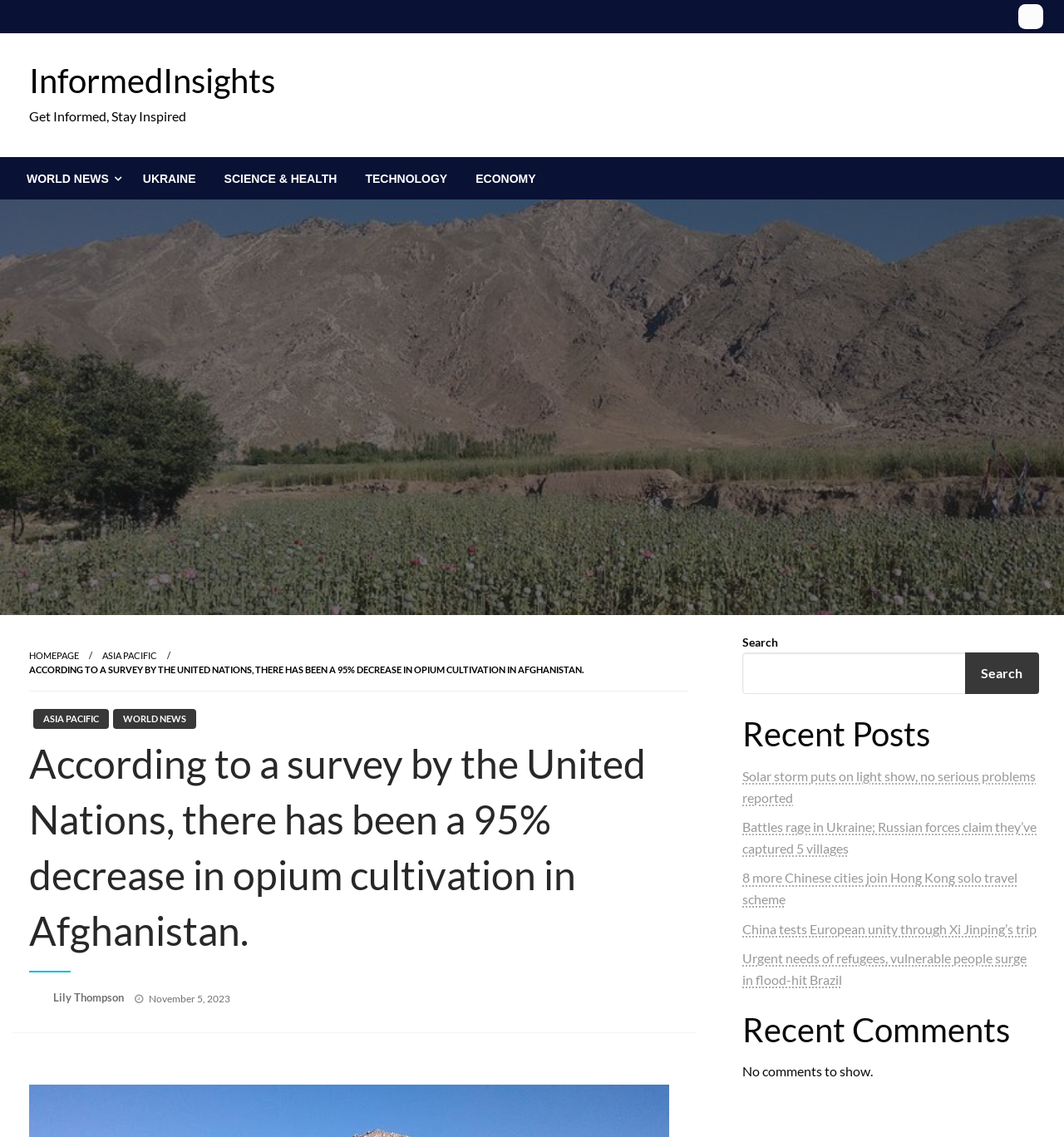Who is the author of the main article? From the image, respond with a single word or brief phrase.

Lily Thompson